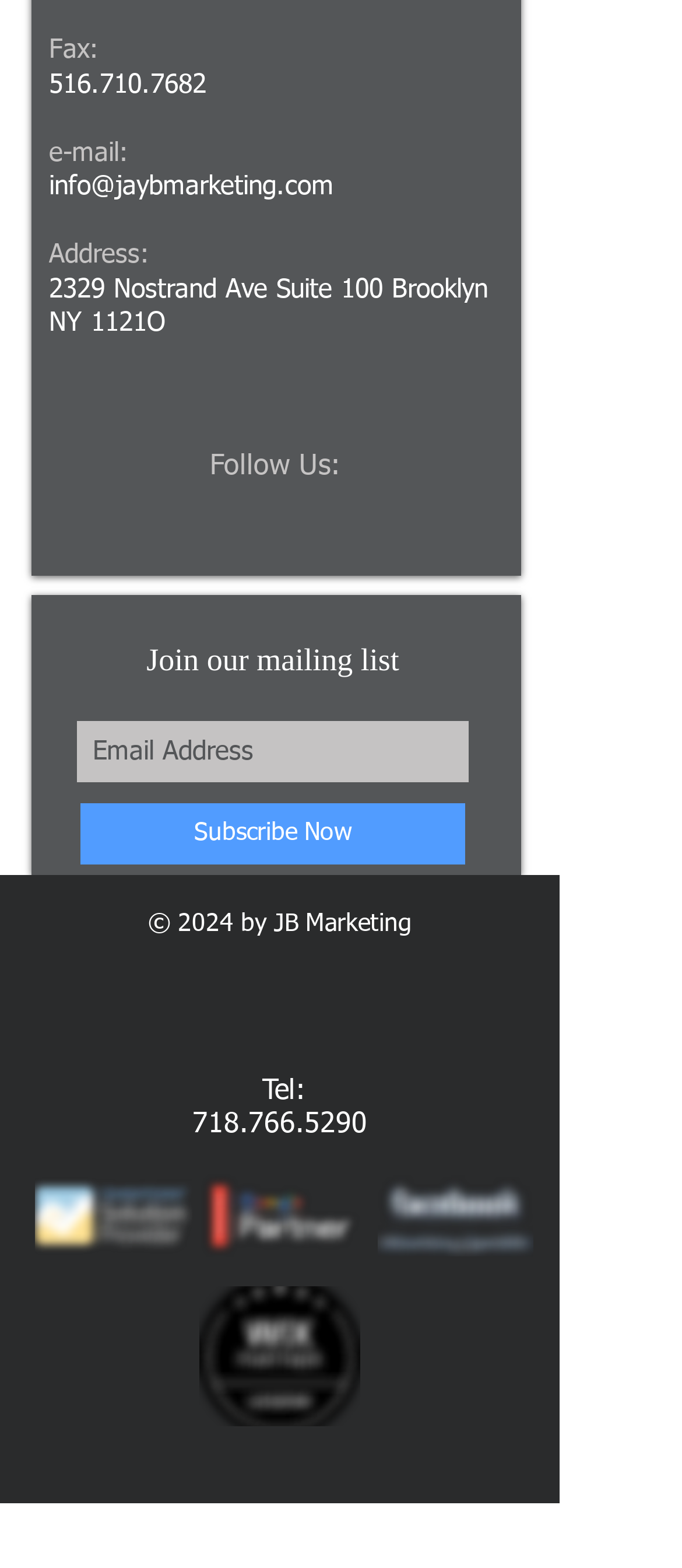Locate the bounding box coordinates of the UI element described by: "Subscribe Now". The bounding box coordinates should consist of four float numbers between 0 and 1, i.e., [left, top, right, bottom].

[0.113, 0.51, 0.687, 0.554]